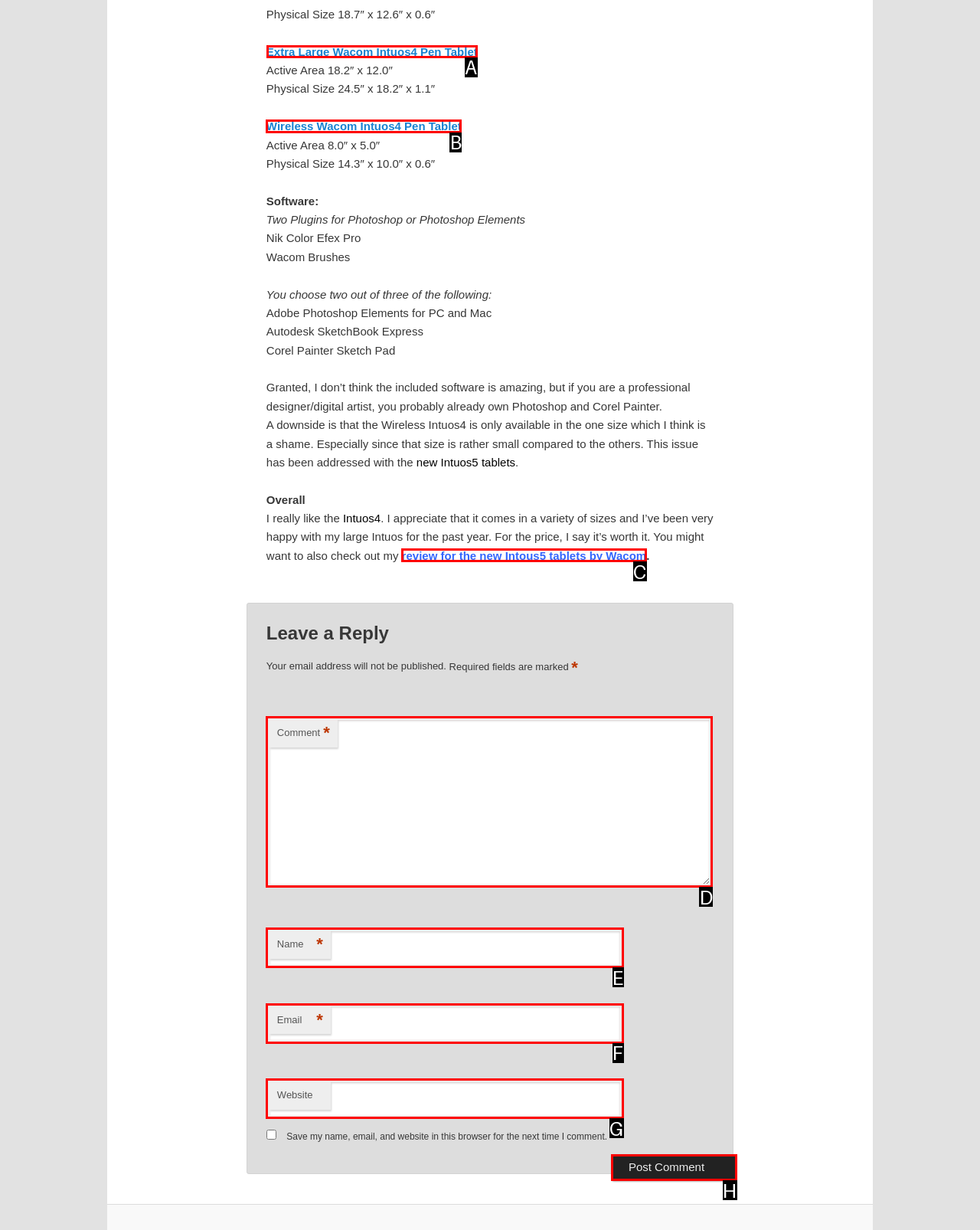Determine the HTML element to click for the instruction: Click the link to Extra Large Wacom Intuos4 Pen Tablet.
Answer with the letter corresponding to the correct choice from the provided options.

A